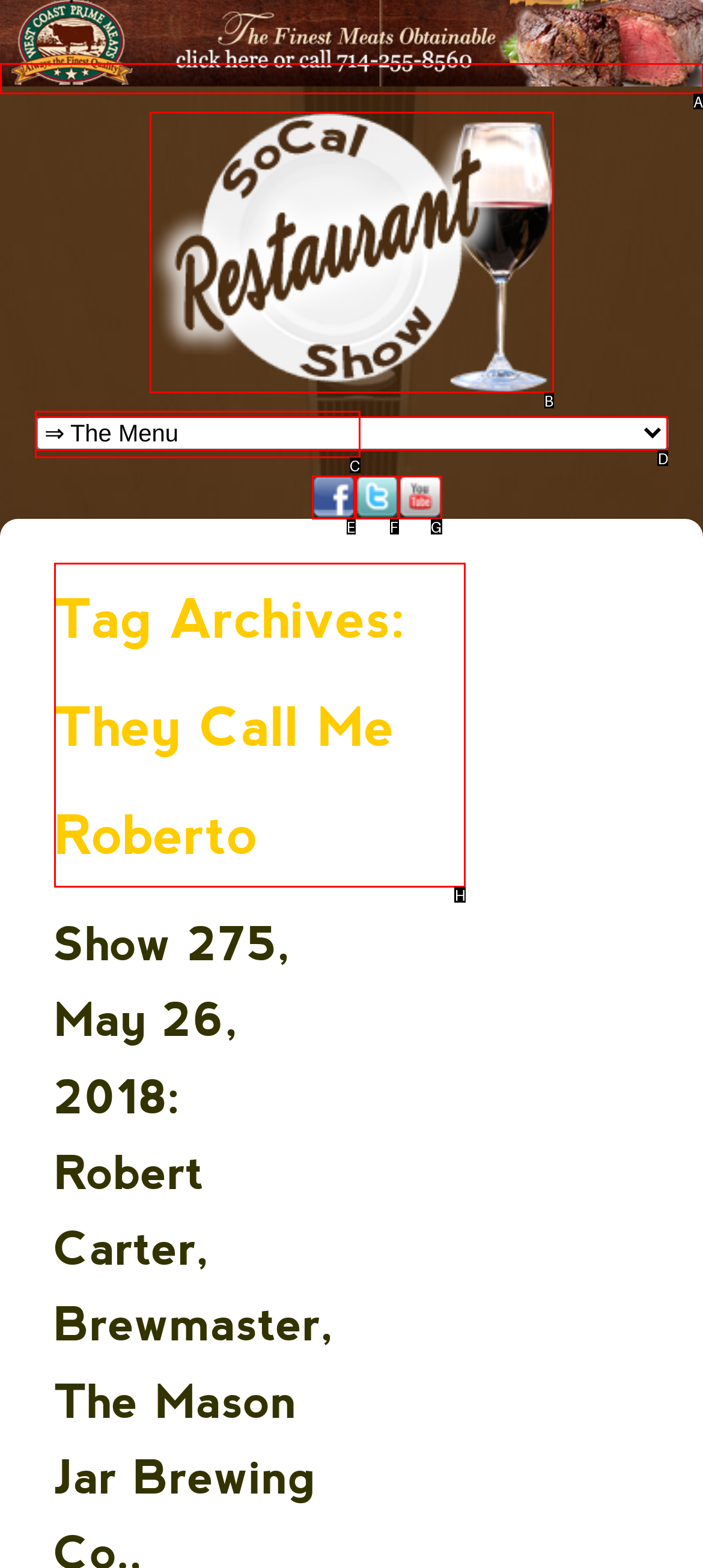Tell me which option I should click to complete the following task: View Tag Archives: They Call Me Roberto
Answer with the option's letter from the given choices directly.

H